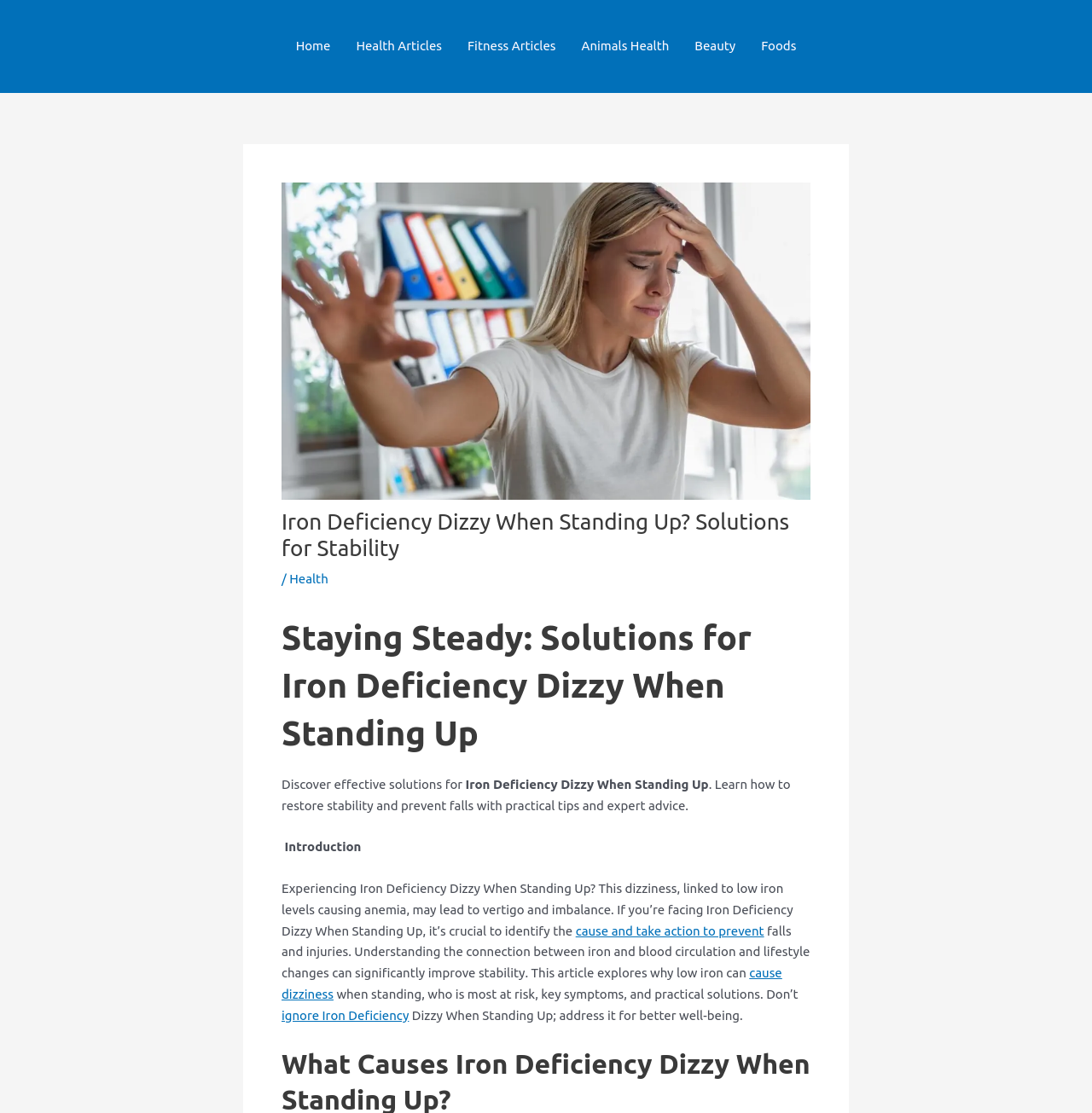Who is most at risk of iron deficiency dizziness?
Provide a detailed answer to the question using information from the image.

The article does not specifically mention who is most at risk of iron deficiency dizziness, but it does provide information on the key symptoms and practical solutions for addressing the issue.